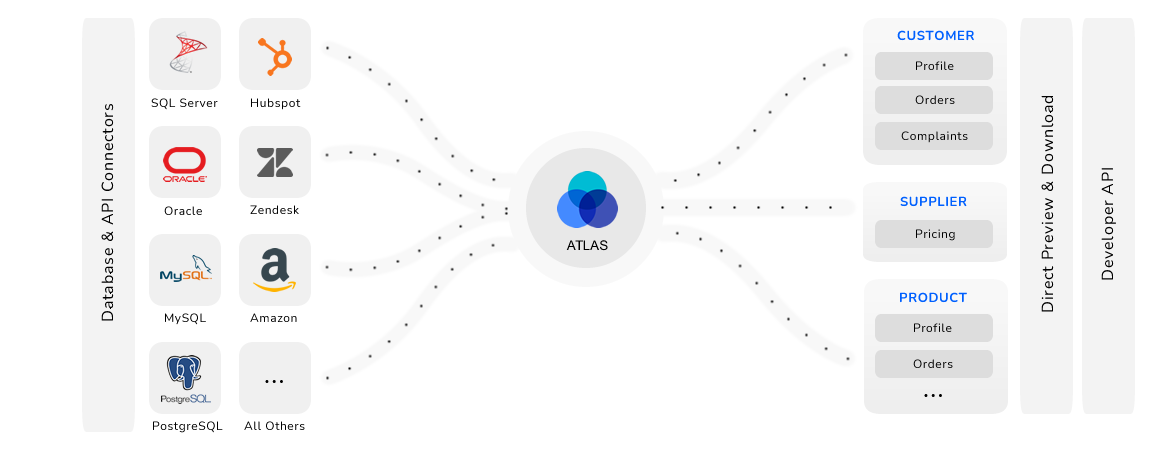Refer to the screenshot and give an in-depth answer to this question: What type of data is categorized to the right of the central node?

To the right of the central node, categories for customer, supplier, and product data management are detailed, emphasizing the system's ability to streamline profiles, orders, complaints, and pricing, and consolidate data across diverse sources.